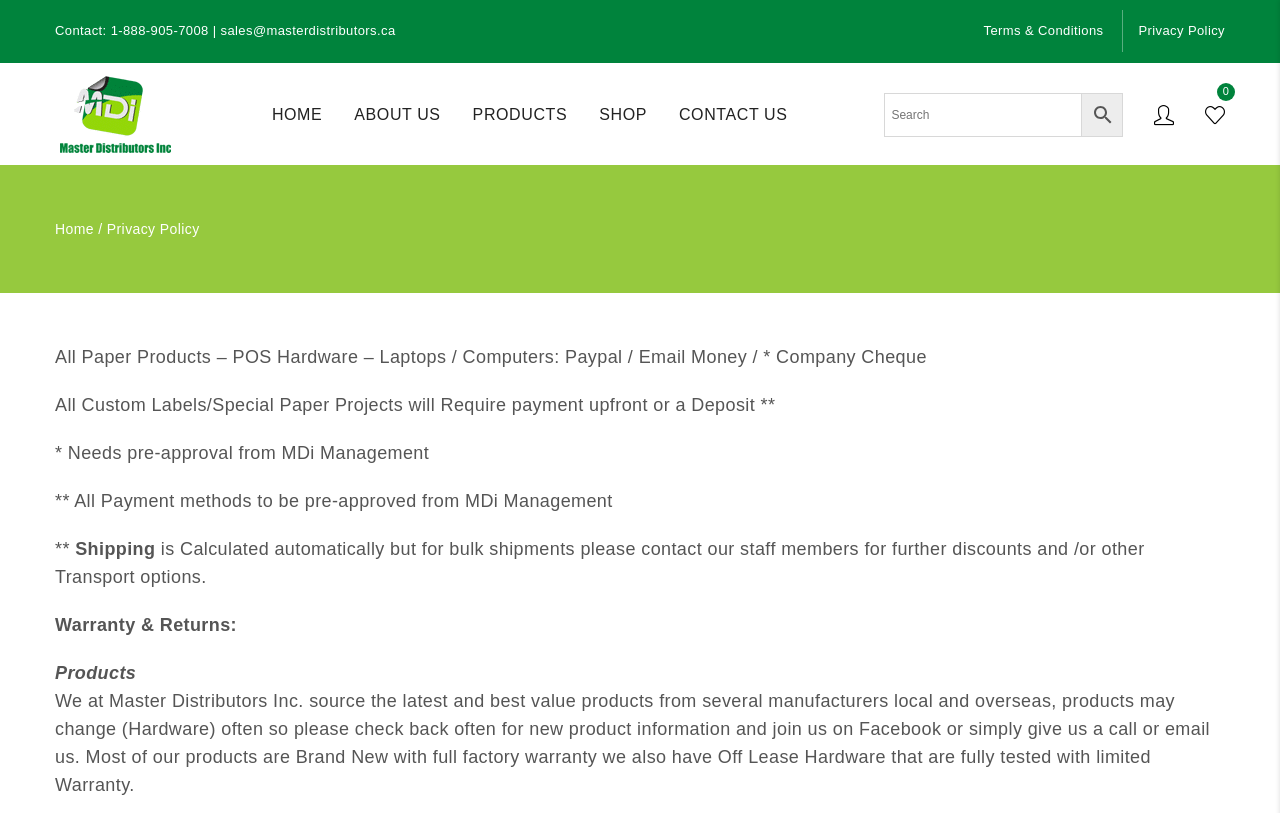Please give a one-word or short phrase response to the following question: 
What is the purpose of the search box?

To search the website